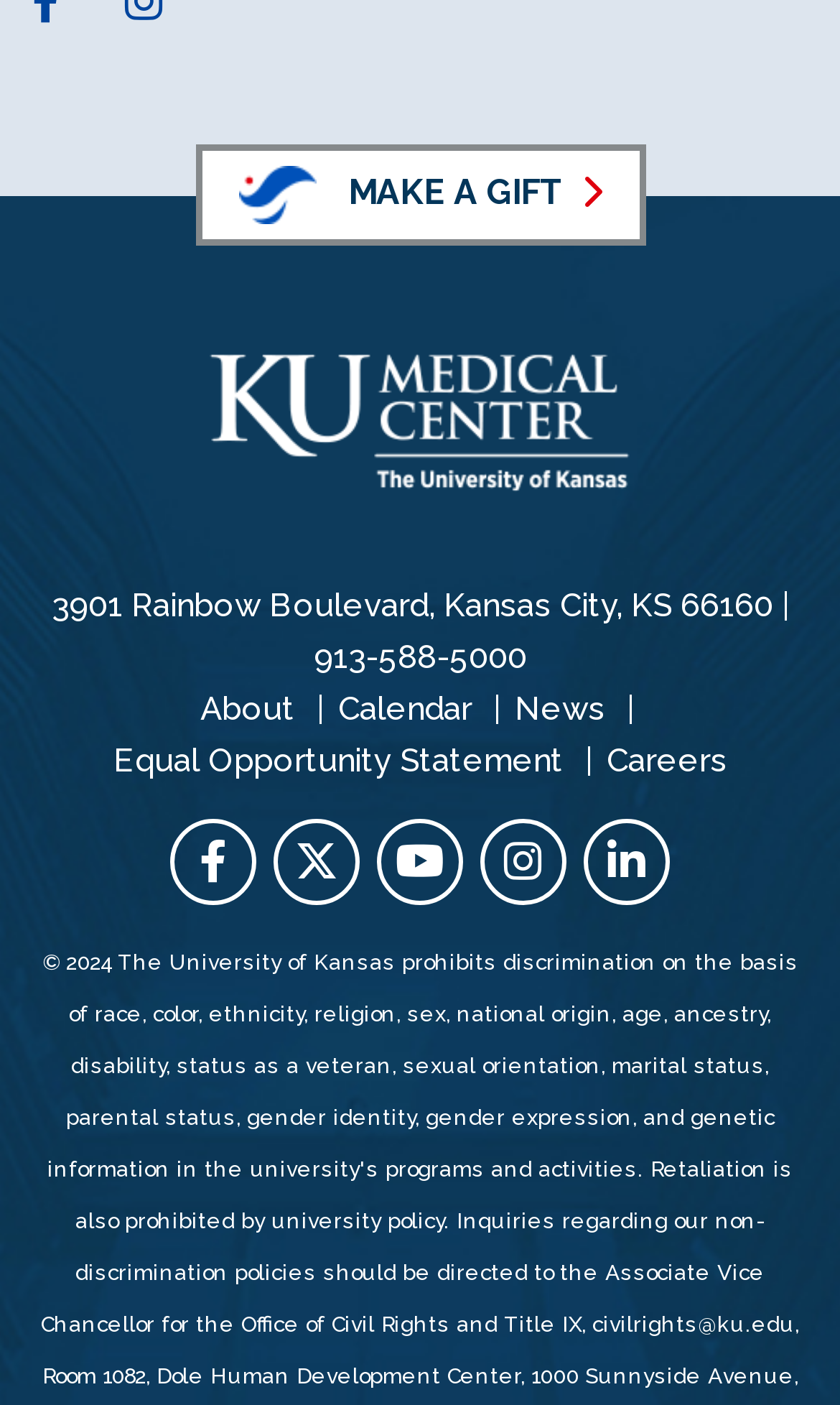From the webpage screenshot, predict the bounding box of the UI element that matches this description: "December 2023".

None